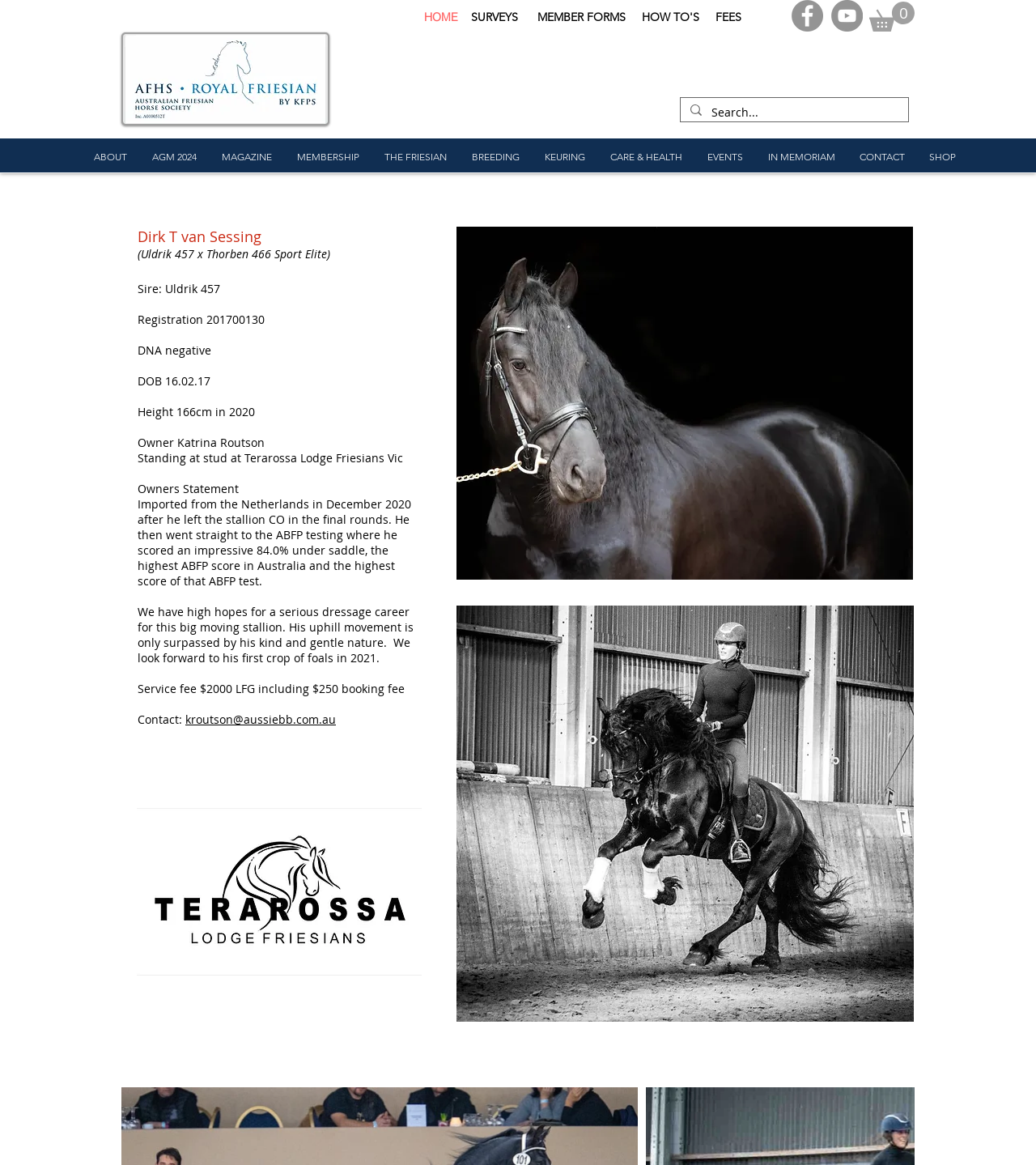Kindly determine the bounding box coordinates for the area that needs to be clicked to execute this instruction: "Visit the ABOUT page".

[0.078, 0.119, 0.134, 0.15]